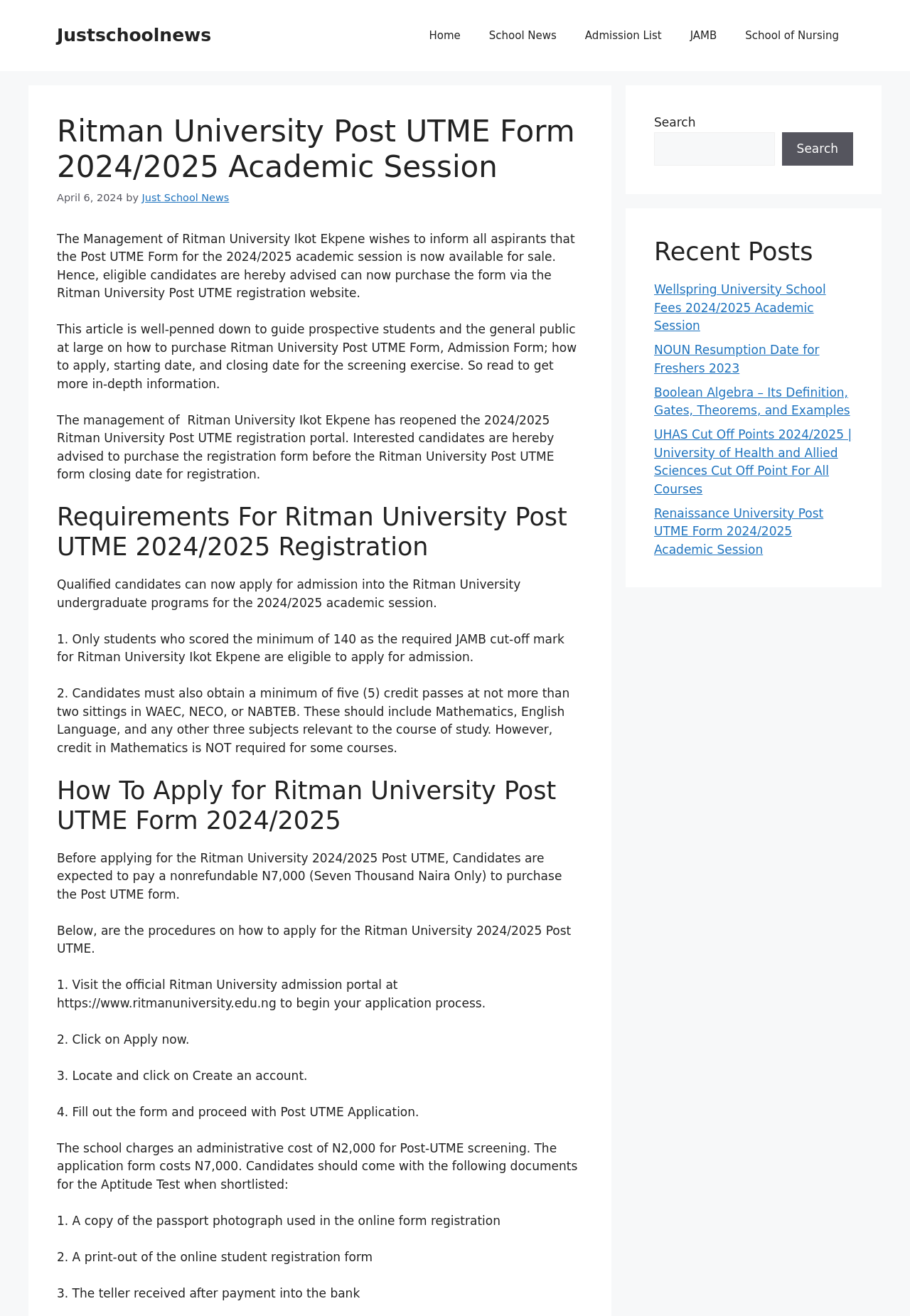Find the bounding box coordinates of the element to click in order to complete the given instruction: "Click on the 'Home' link."

[0.456, 0.011, 0.522, 0.043]